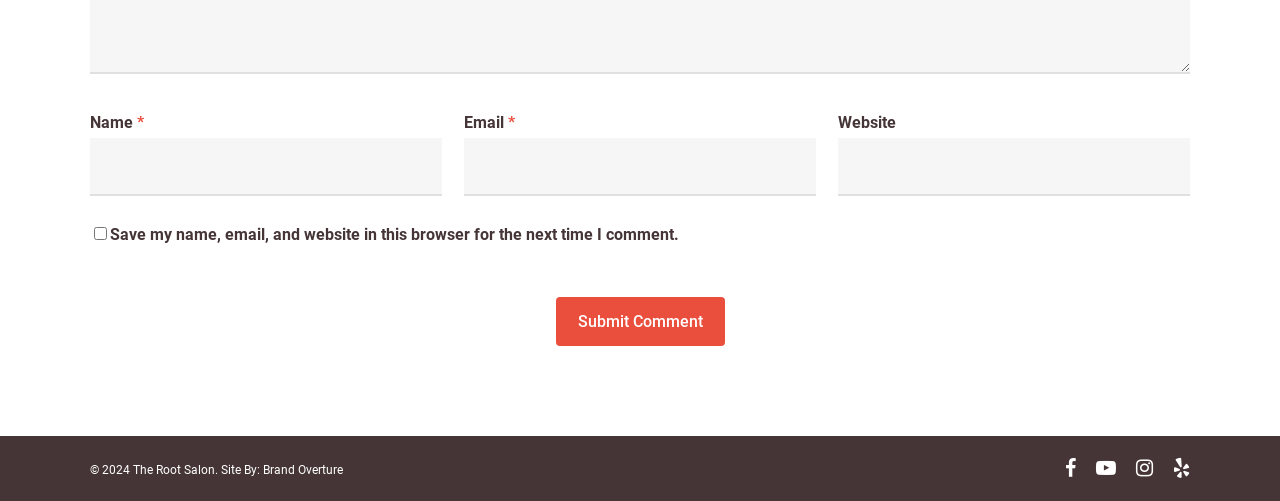Locate the bounding box coordinates of the element that should be clicked to fulfill the instruction: "Enter your name".

[0.07, 0.275, 0.345, 0.391]